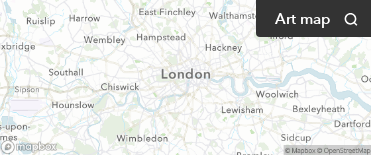Give a concise answer using one word or a phrase to the following question:
What is the purpose of the map?

To connect diverse locations